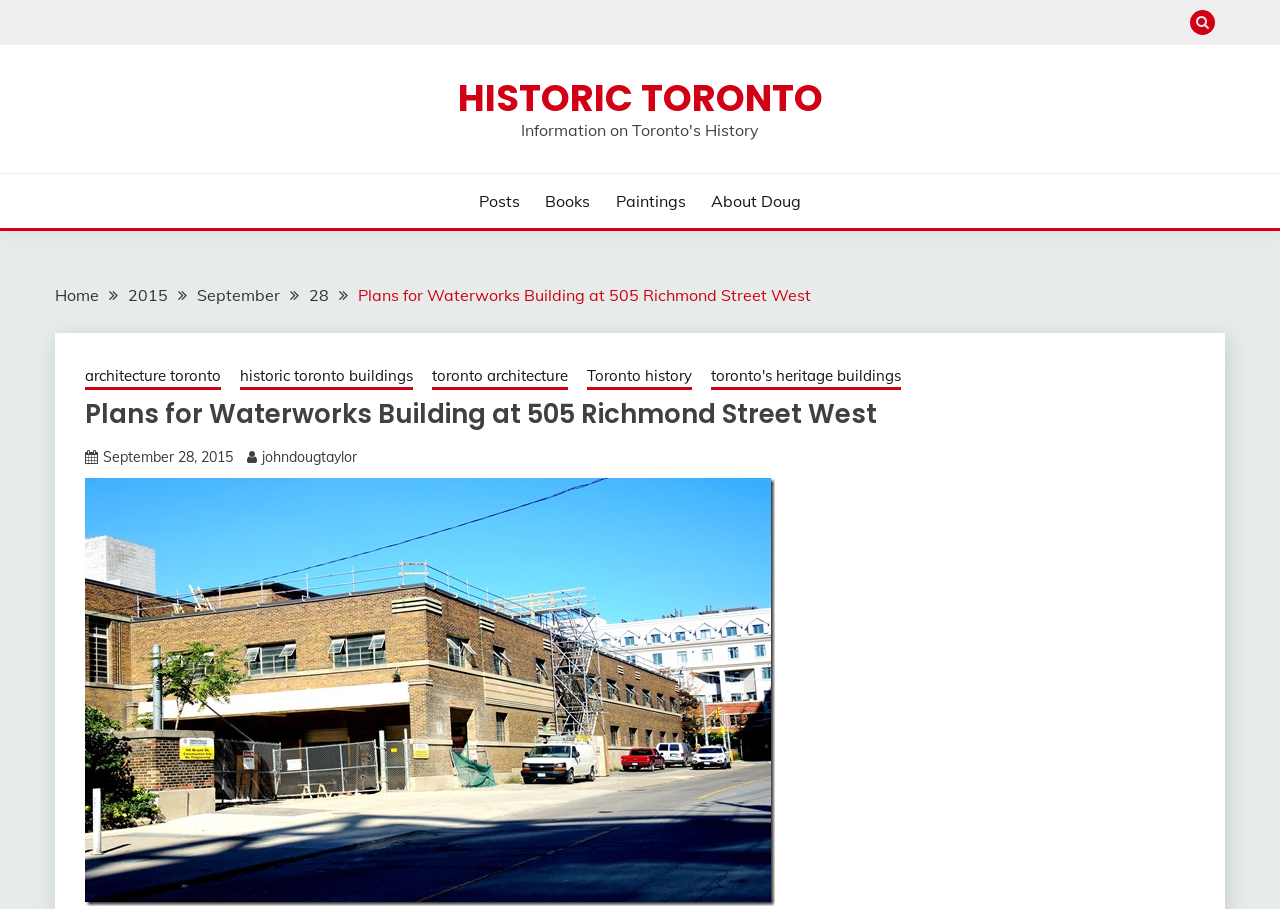Answer the question with a single word or phrase: 
What is the file name of the image?

DSCN9325